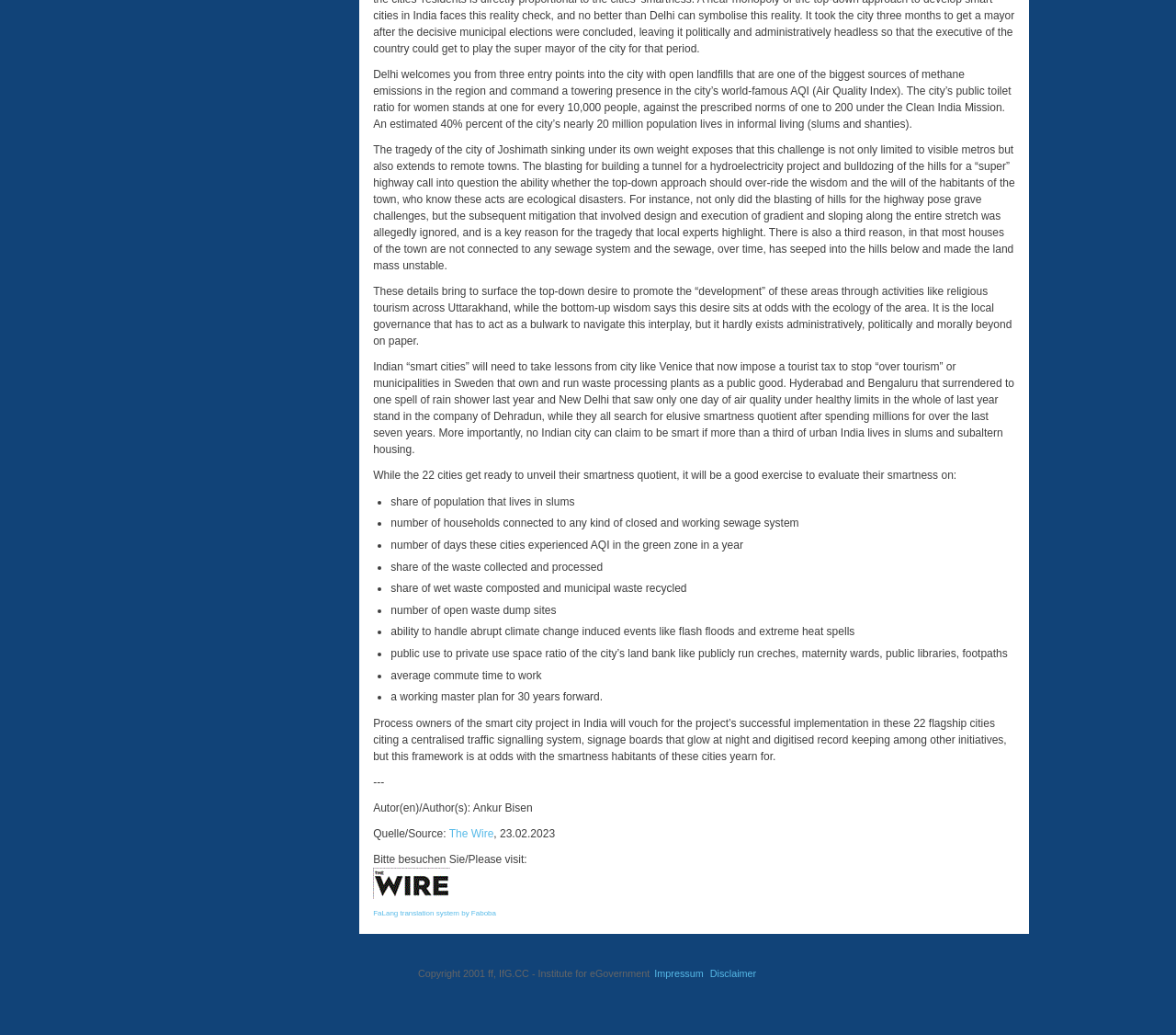What is the source of the article?
Based on the image content, provide your answer in one word or a short phrase.

The Wire